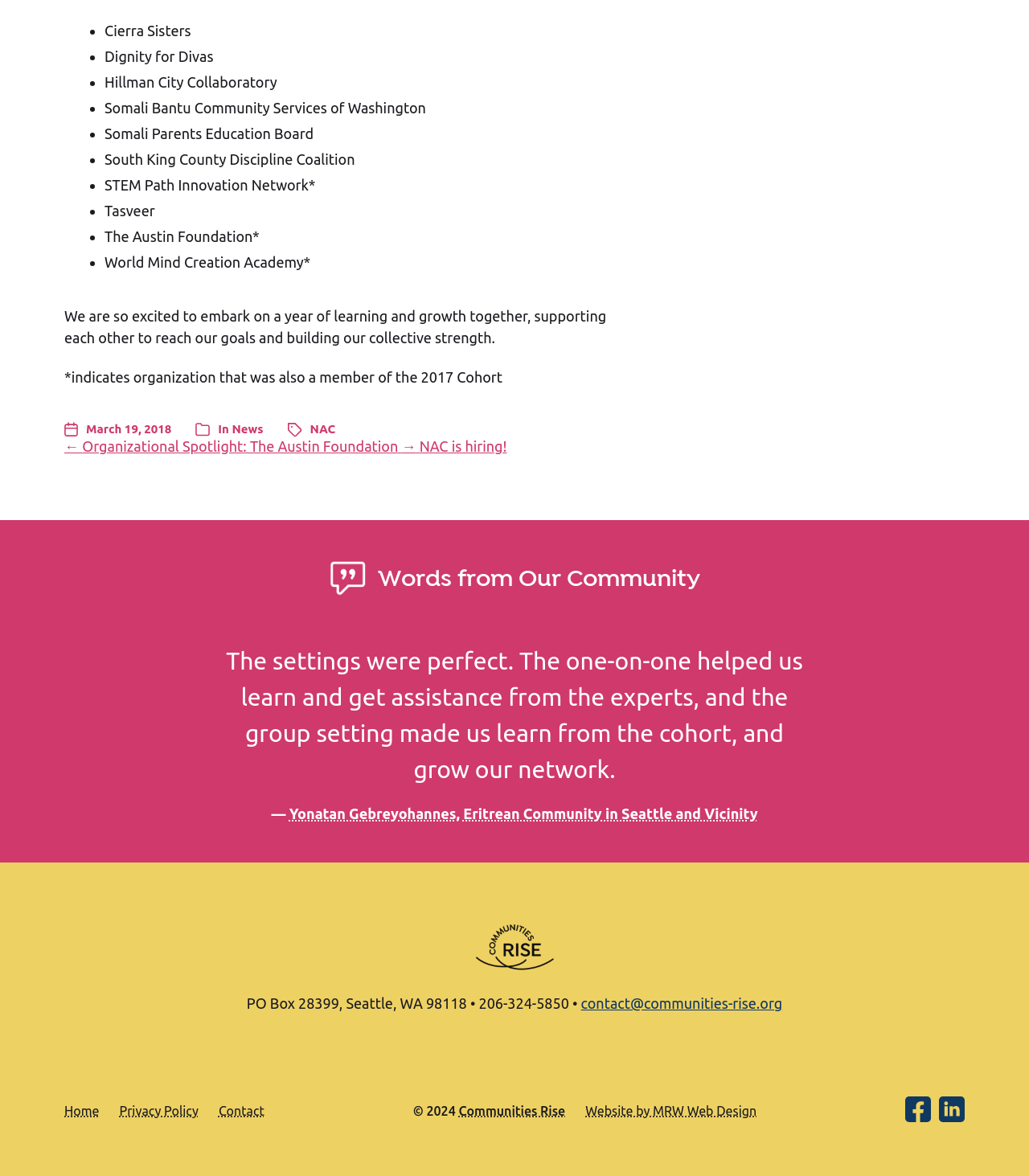How many social media links are there?
Refer to the image and give a detailed answer to the query.

I counted the number of link elements with images, which represent the social media links on the webpage.